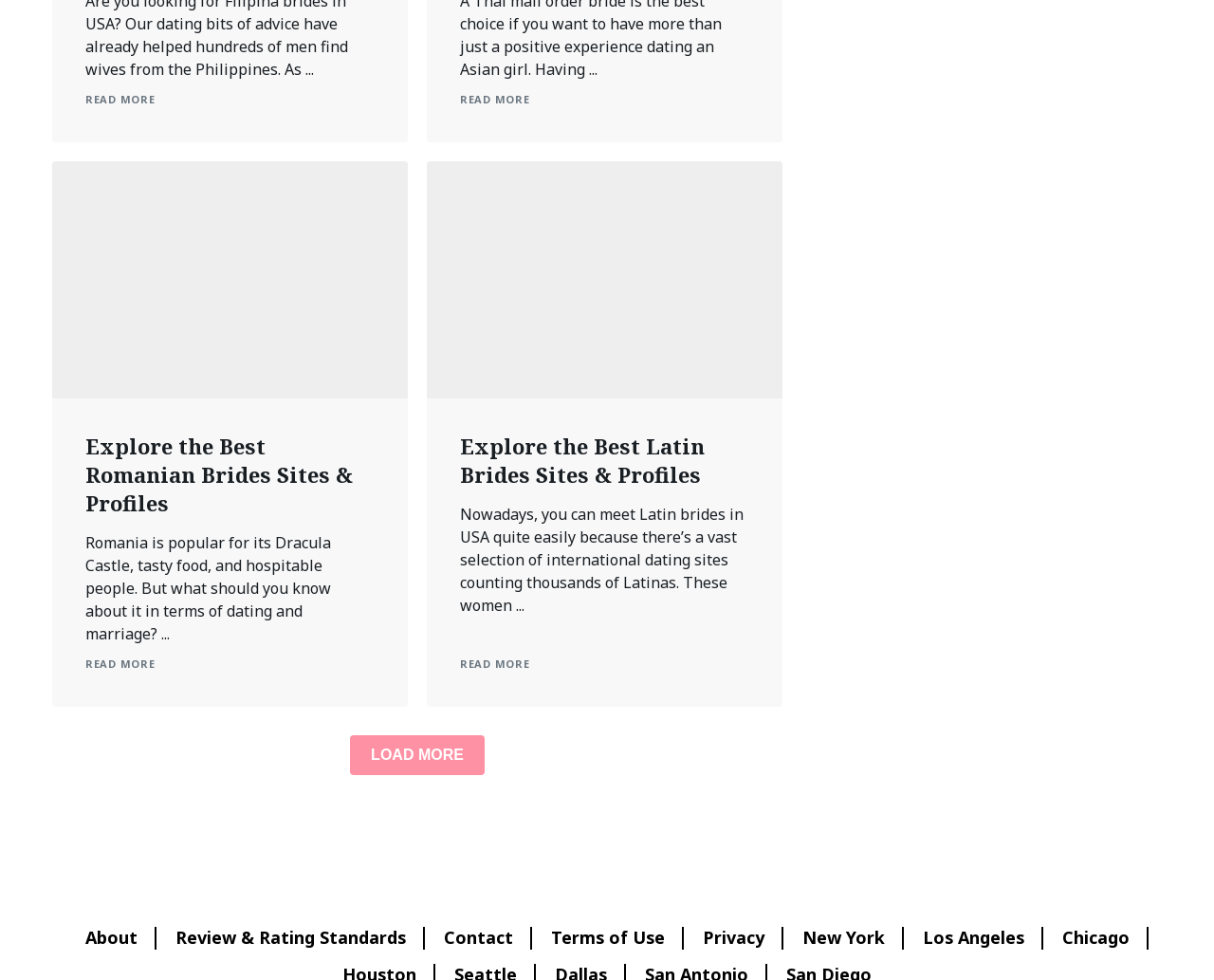How many 'READ MORE' links are on the webpage?
Please use the image to deliver a detailed and complete answer.

There are three 'READ MORE' links on the webpage, two of which are located within the articles and one at the top of the page.